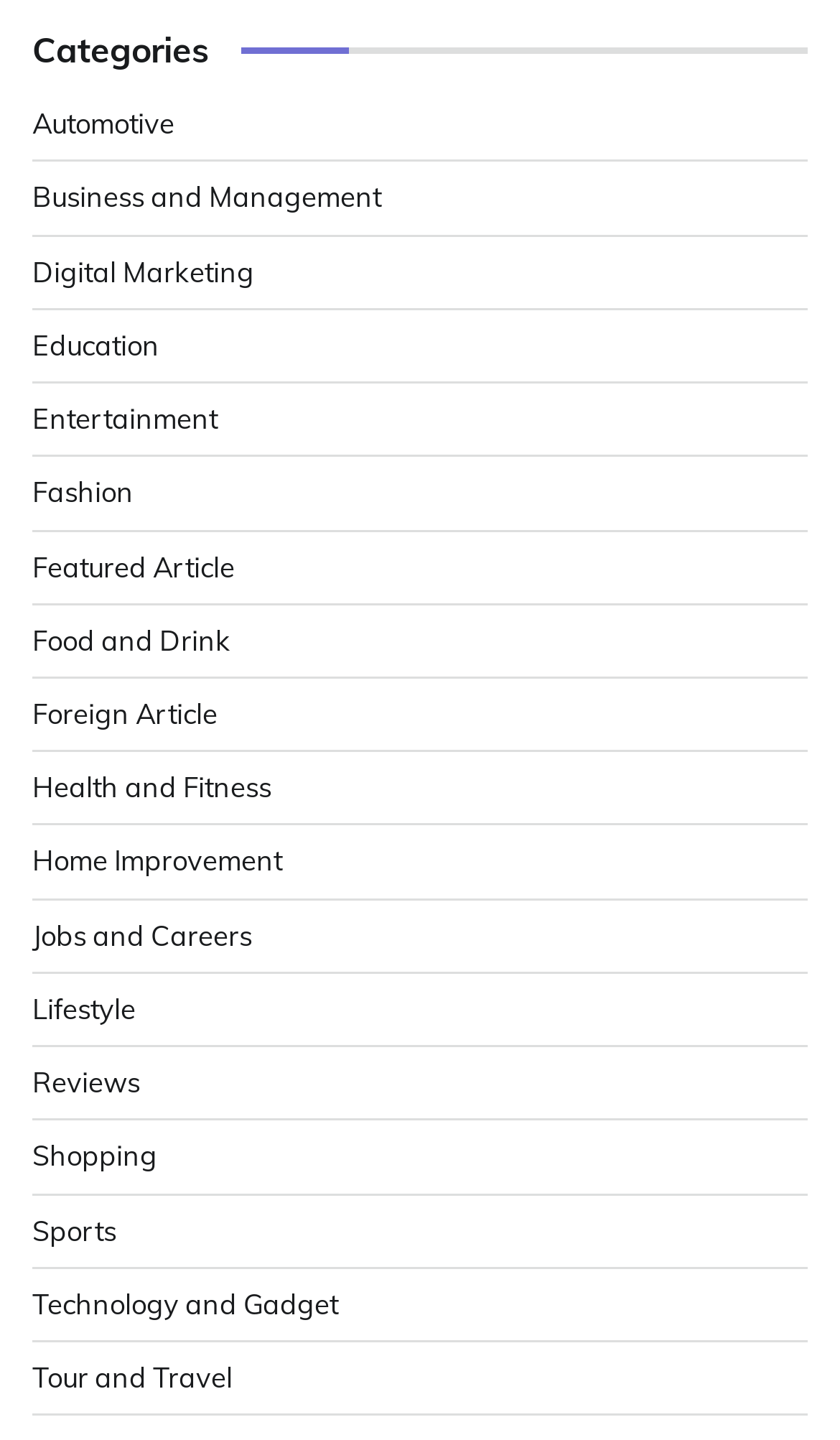Provide a one-word or one-phrase answer to the question:
What is the category located below 'Digital Marketing'?

Education